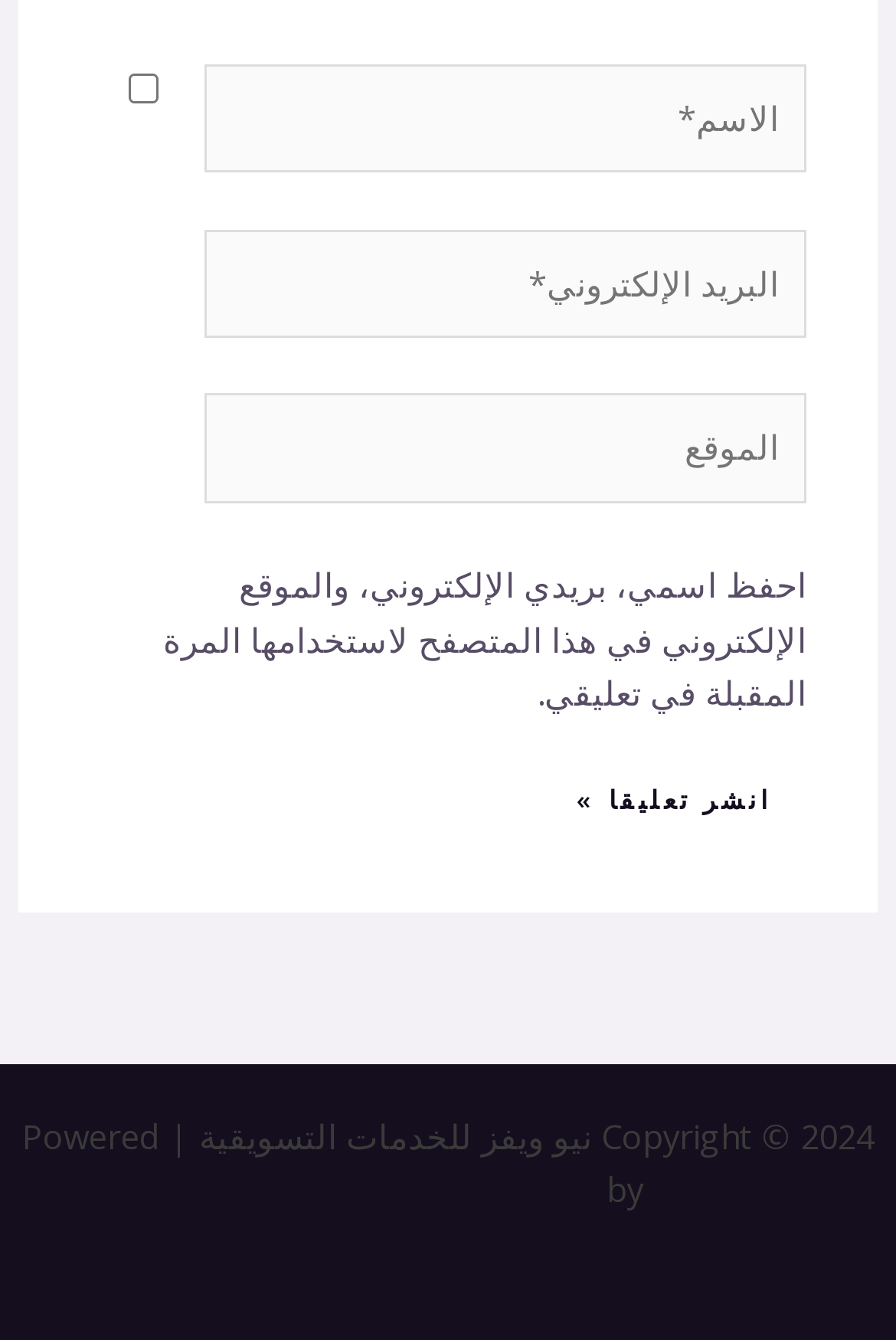What is the button at the bottom for?
Please provide a comprehensive answer to the question based on the webpage screenshot.

The button at the bottom is for submitting a comment, as indicated by its text 'انشر تعليقا »' which means 'Publish comment' in Arabic.